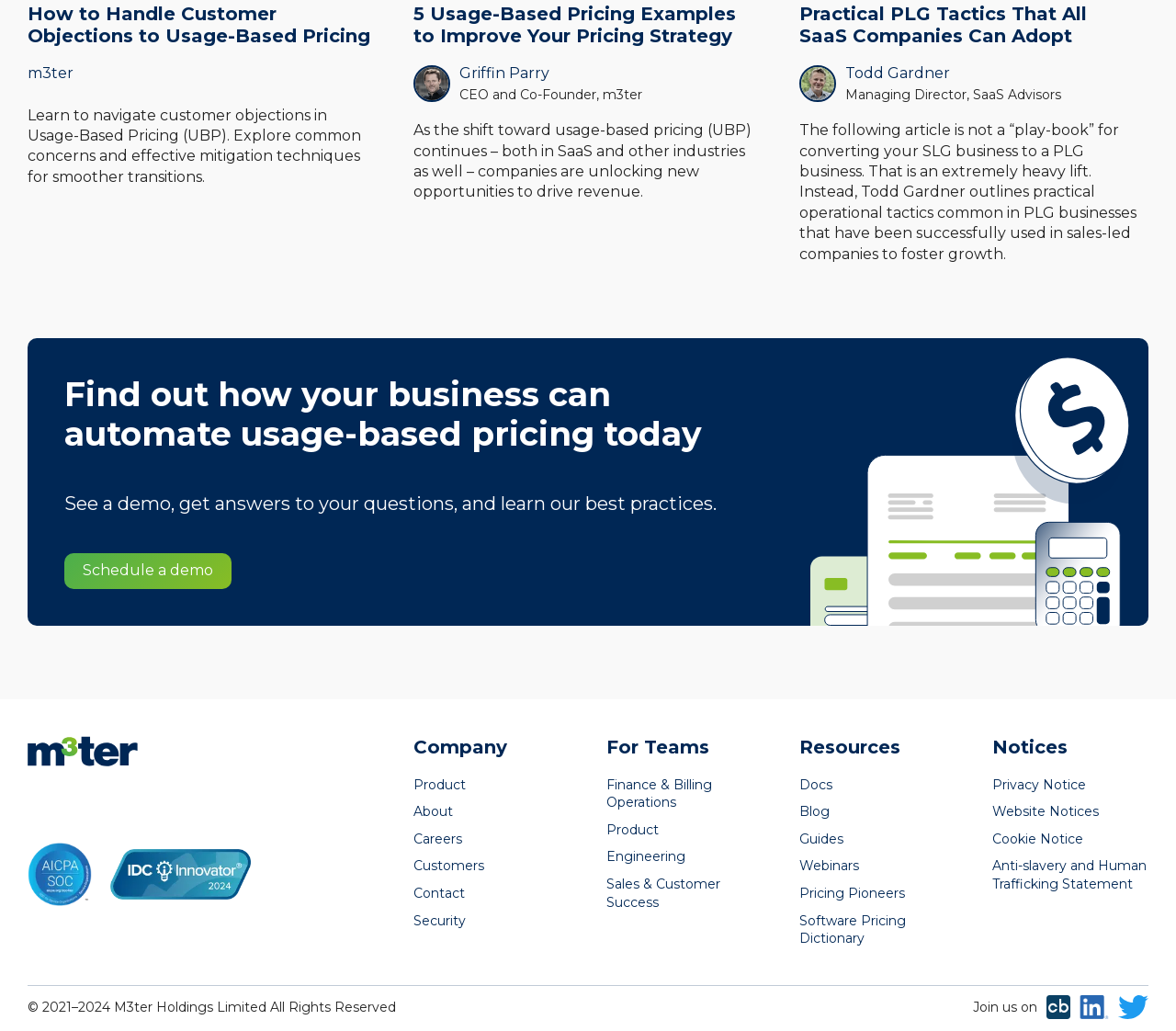What is the purpose of the 'Schedule a demo' button?
Look at the image and respond to the question as thoroughly as possible.

The 'Schedule a demo' button is likely intended to allow users to schedule a demonstration of the company's product or service and get answers to their questions about it.